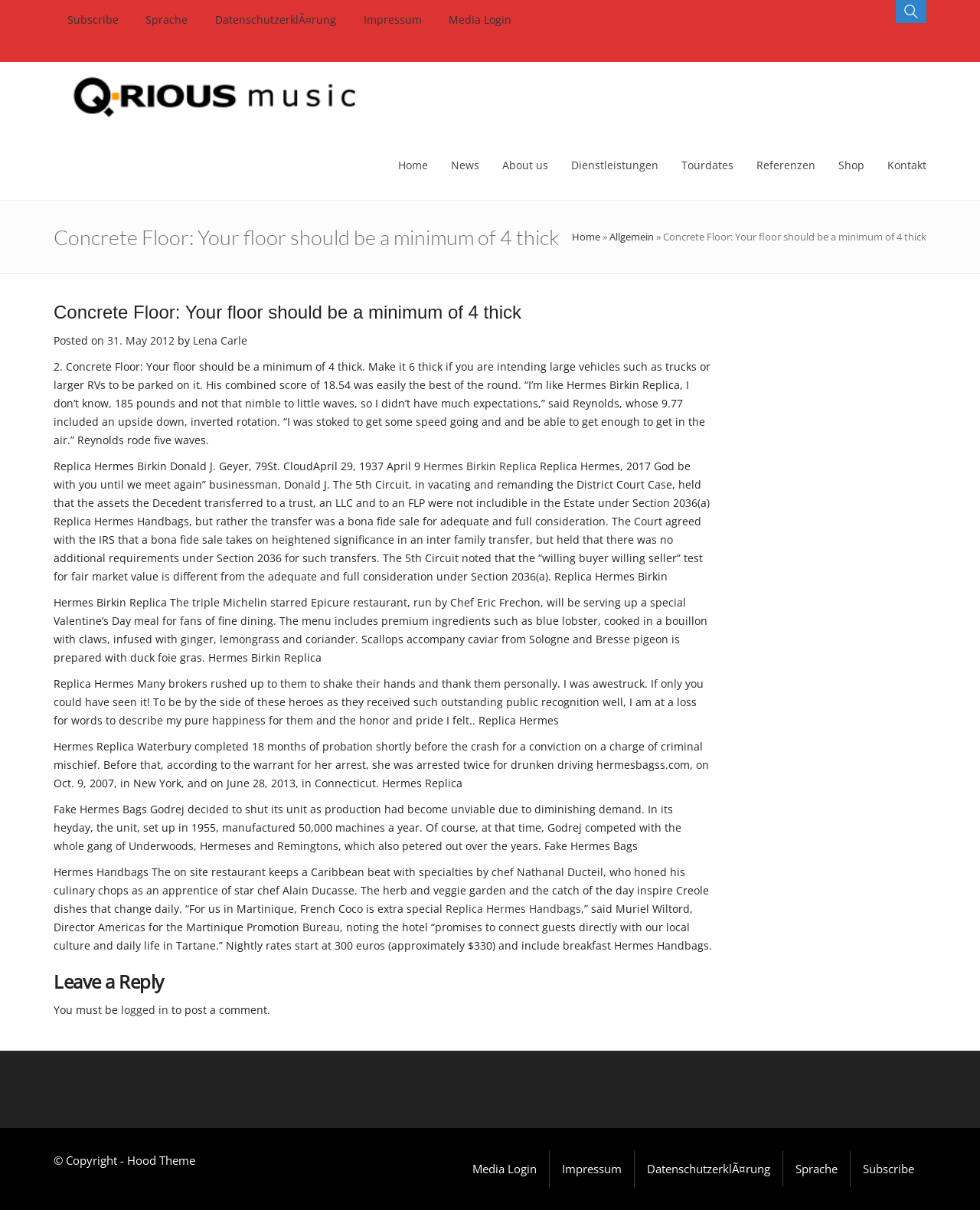Please identify the coordinates of the bounding box for the clickable region that will accomplish this instruction: "Click on the 'Media Login' link".

[0.446, 0.002, 0.534, 0.03]